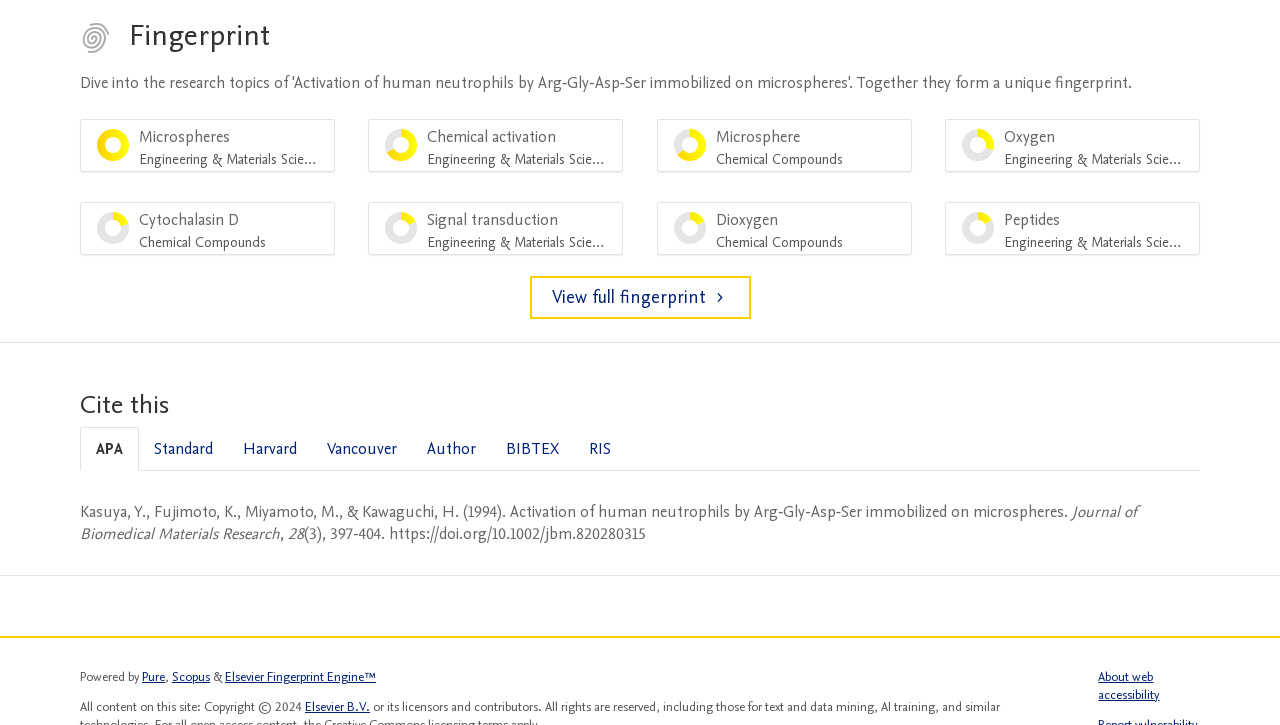Determine the bounding box coordinates of the element's region needed to click to follow the instruction: "Go to the start page". Provide these coordinates as four float numbers between 0 and 1, formatted as [left, top, right, bottom].

None